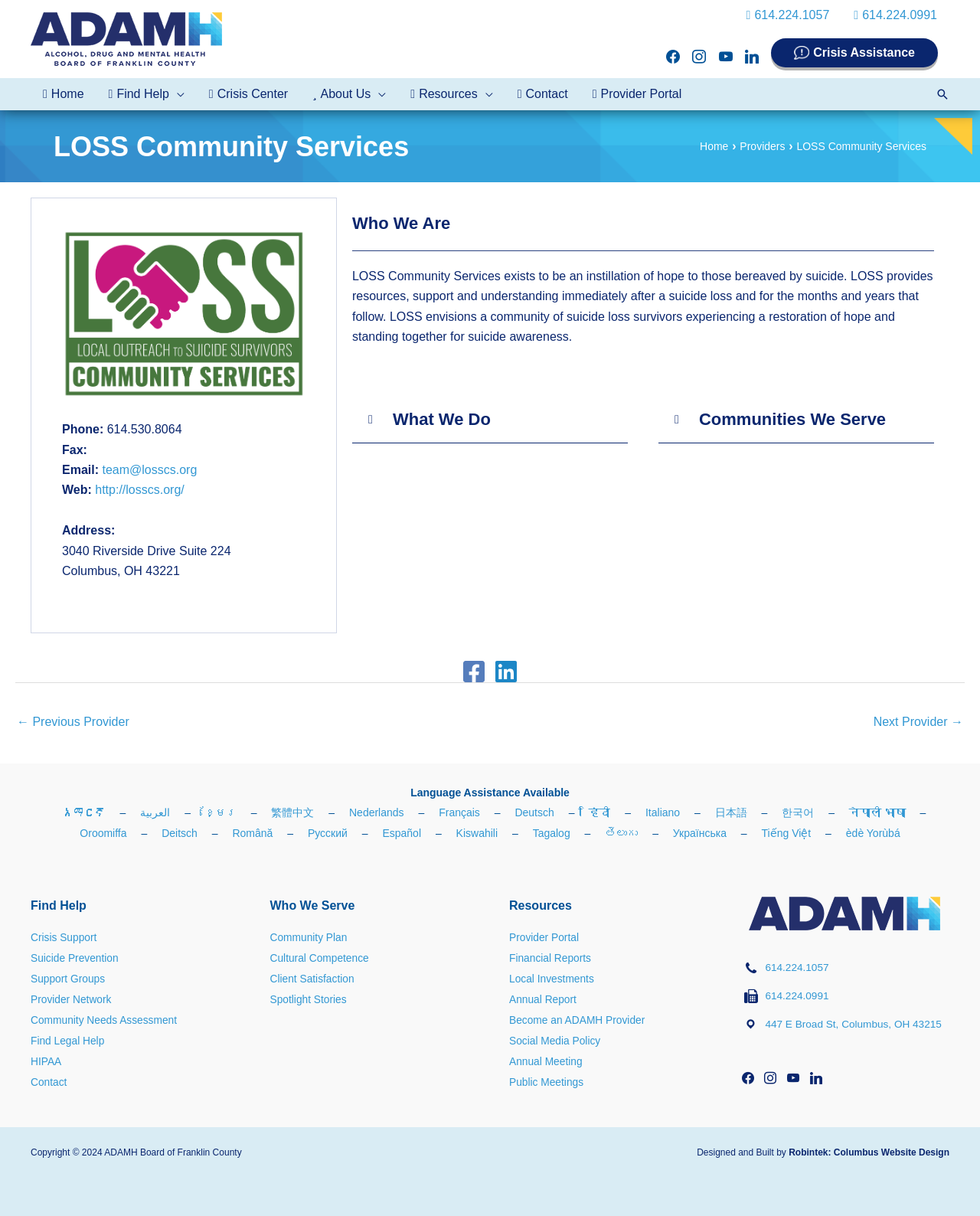Provide a one-word or one-phrase answer to the question:
What social media platforms does LOSS Community Services have a presence on?

Facebook, Instagram, YouTube, LinkedIn